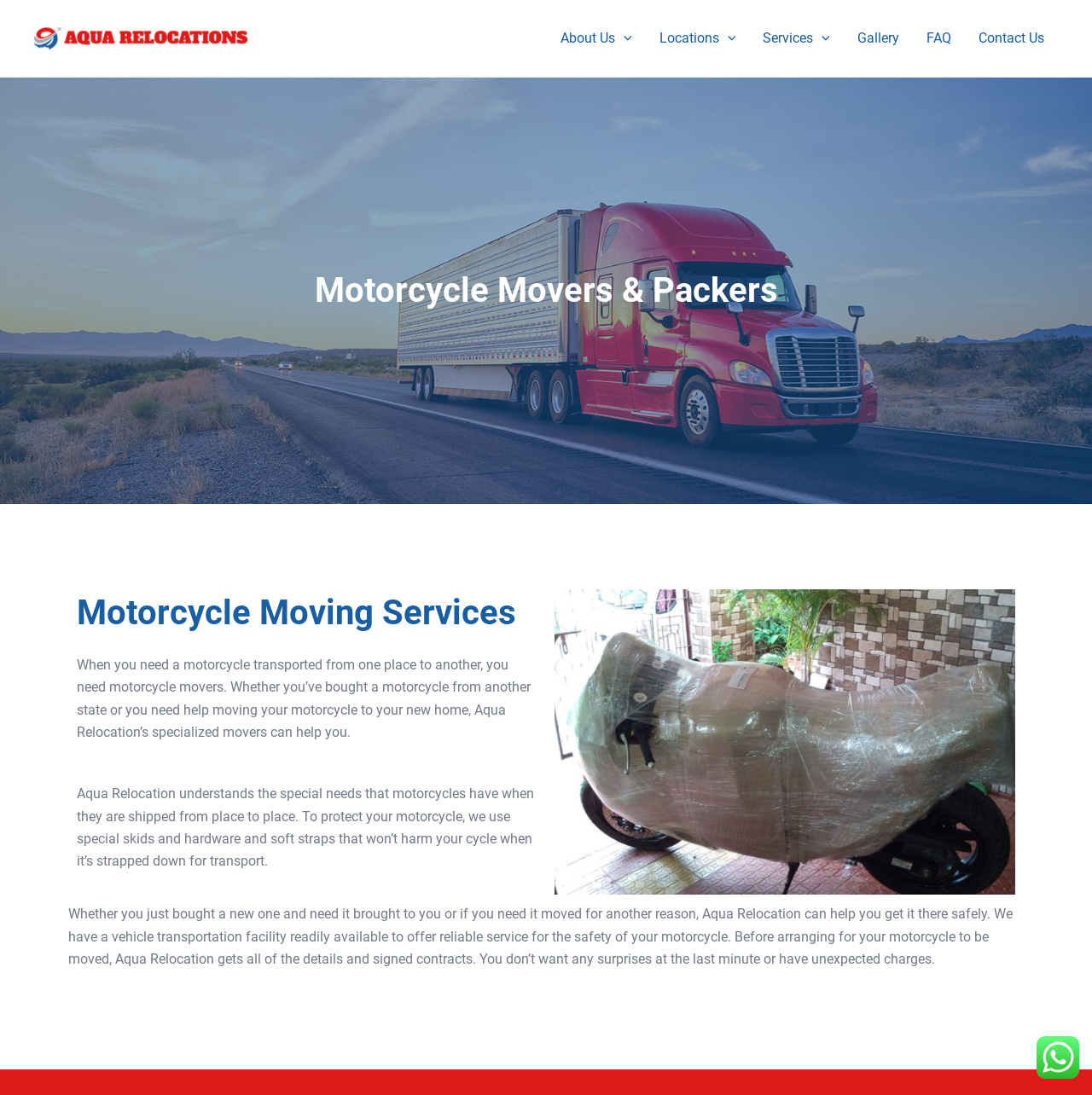Give a one-word or short-phrase answer to the following question: 
What is the facility available for motorcycle transportation?

Vehicle transportation facility